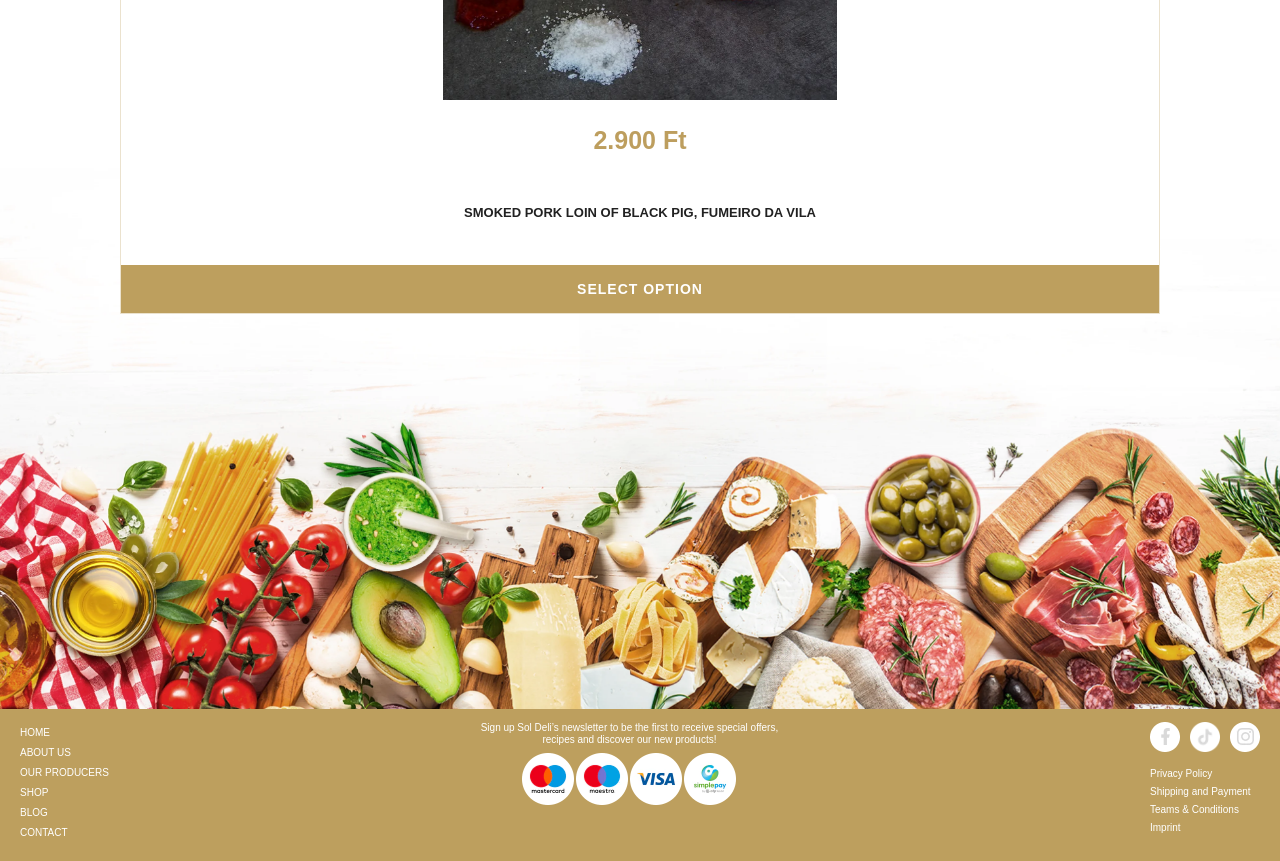How many social media links are there?
Refer to the image and give a detailed response to the question.

There are three social media links, represented by image elements with bounding box coordinates [0.898, 0.838, 0.922, 0.873], [0.93, 0.838, 0.953, 0.873], and [0.961, 0.838, 0.984, 0.873].